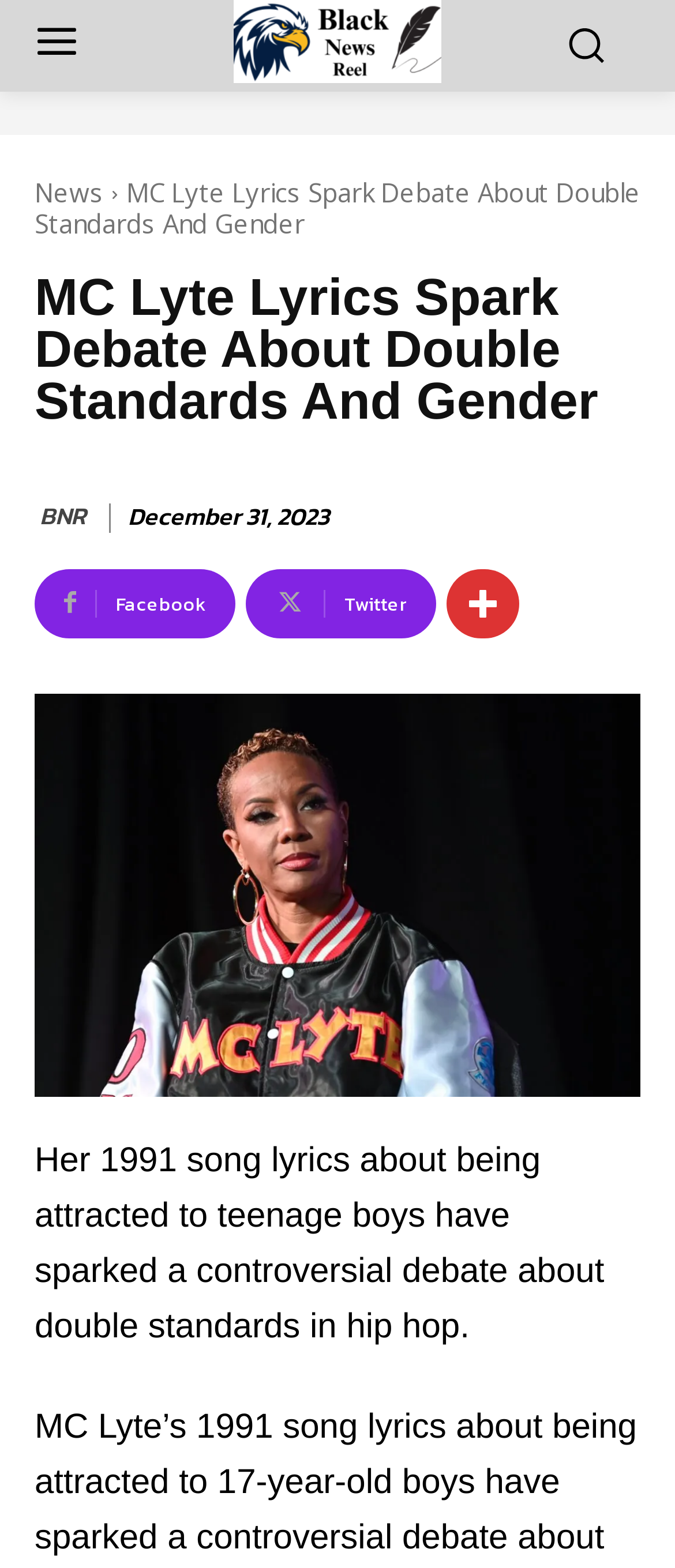Bounding box coordinates are specified in the format (top-left x, top-left y, bottom-right x, bottom-right y). All values are floating point numbers bounded between 0 and 1. Please provide the bounding box coordinate of the region this sentence describes: Twitter

[0.364, 0.363, 0.646, 0.407]